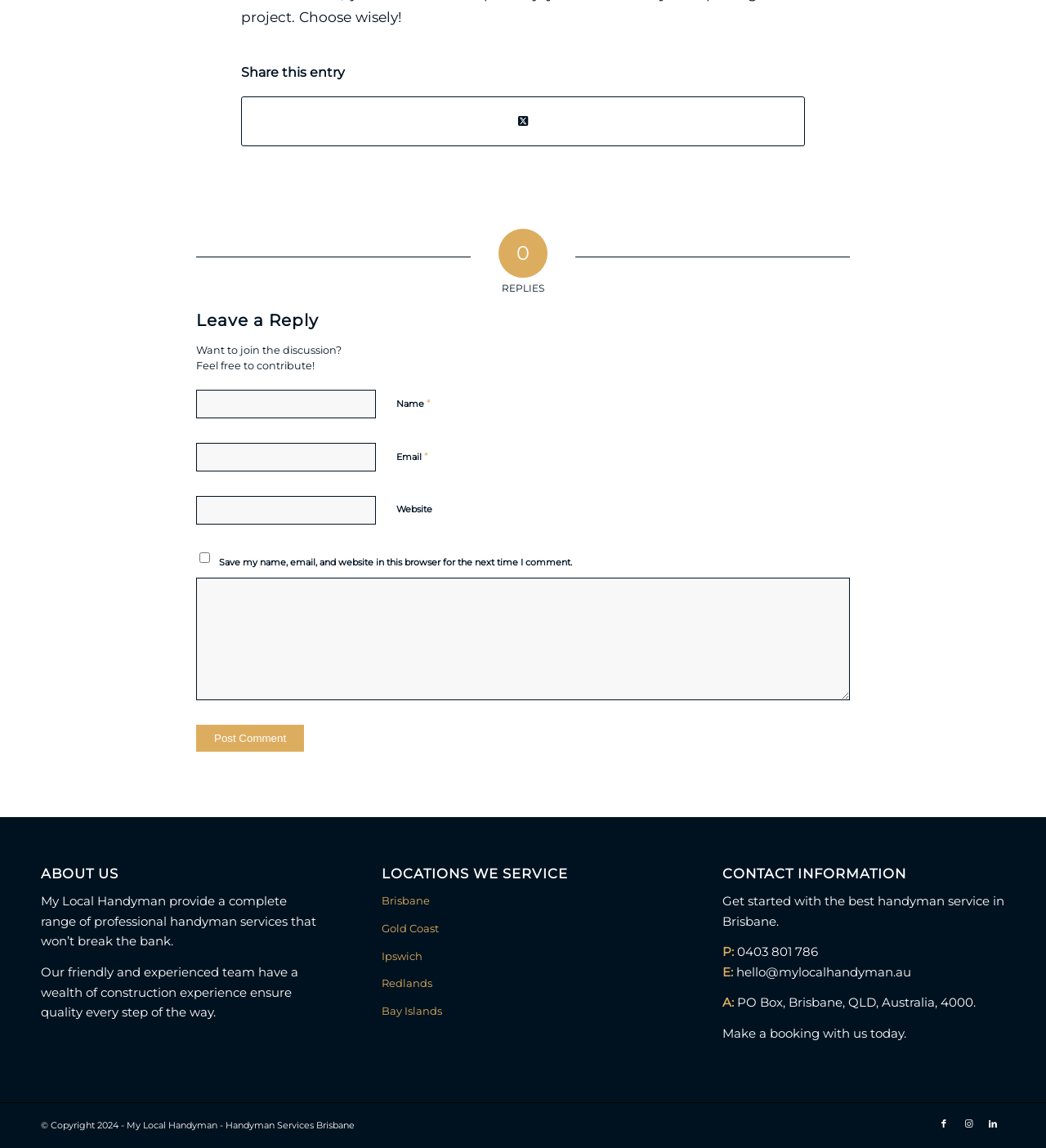How many locations does My Local Handyman service?
With the help of the image, please provide a detailed response to the question.

The 'LOCATIONS WE SERVICE' section lists five locations: Brisbane, Gold Coast, Ipswich, Redlands, and Bay Islands. These locations are presented as links, indicating that users can click on them to access more information.